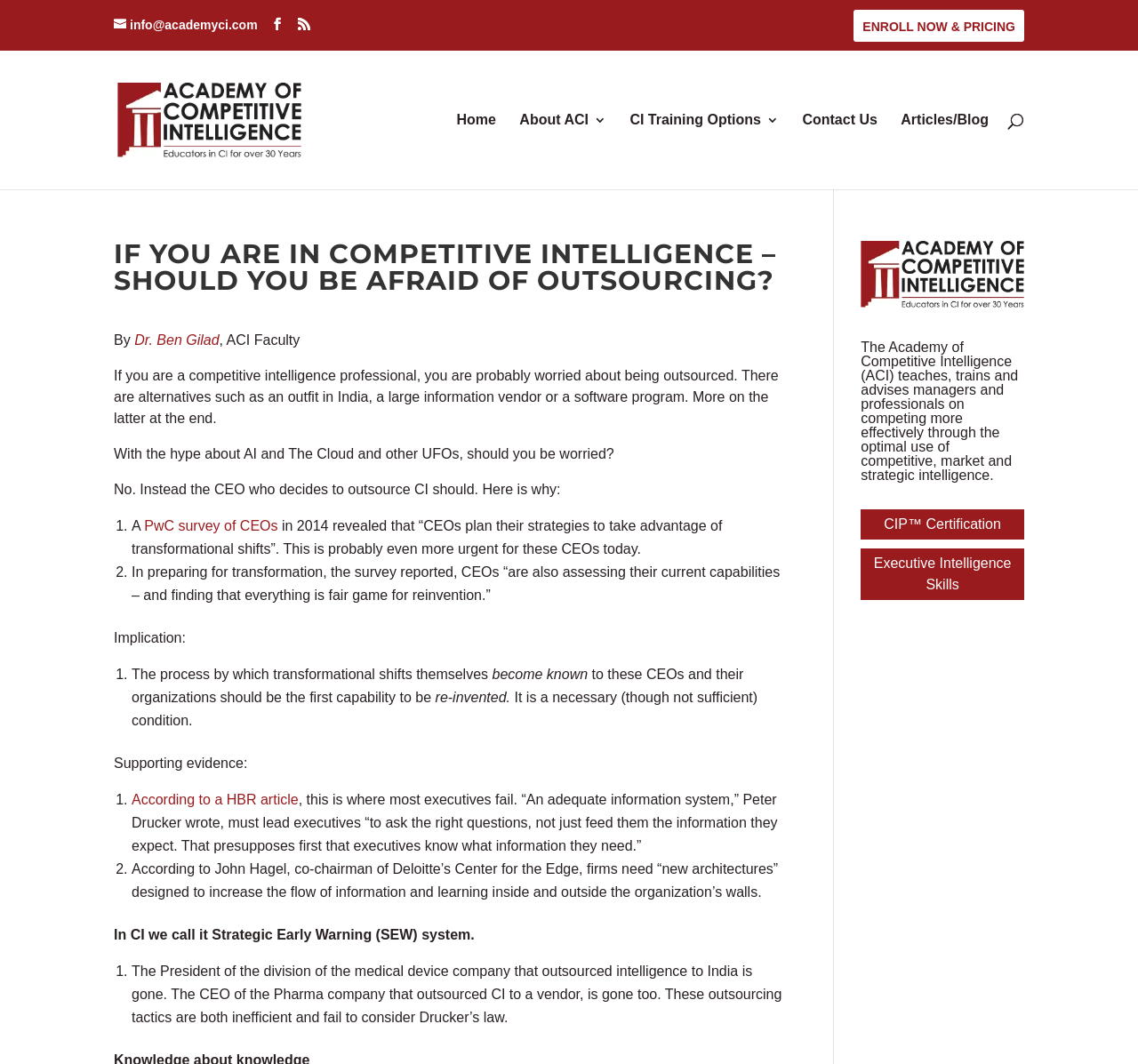Please find and report the bounding box coordinates of the element to click in order to perform the following action: "Read Dr. Ben Gilad's article". The coordinates should be expressed as four float numbers between 0 and 1, in the format [left, top, right, bottom].

[0.118, 0.312, 0.193, 0.327]